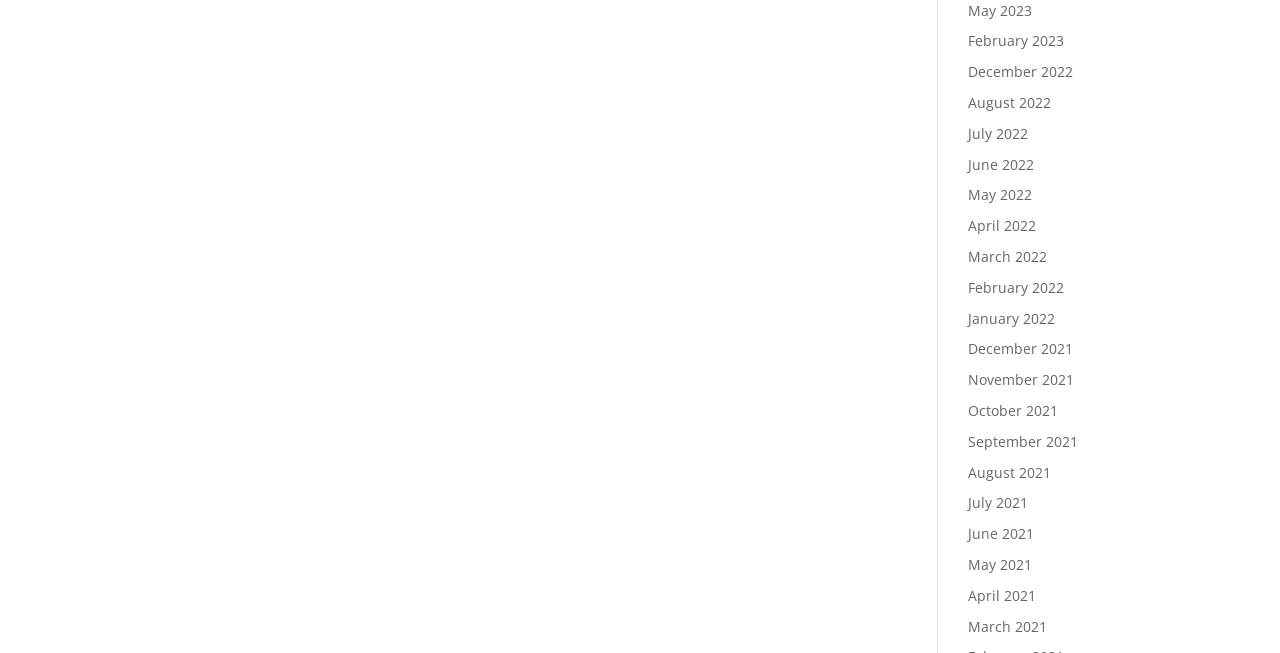What is the most recent month listed?
Use the screenshot to answer the question with a single word or phrase.

May 2023